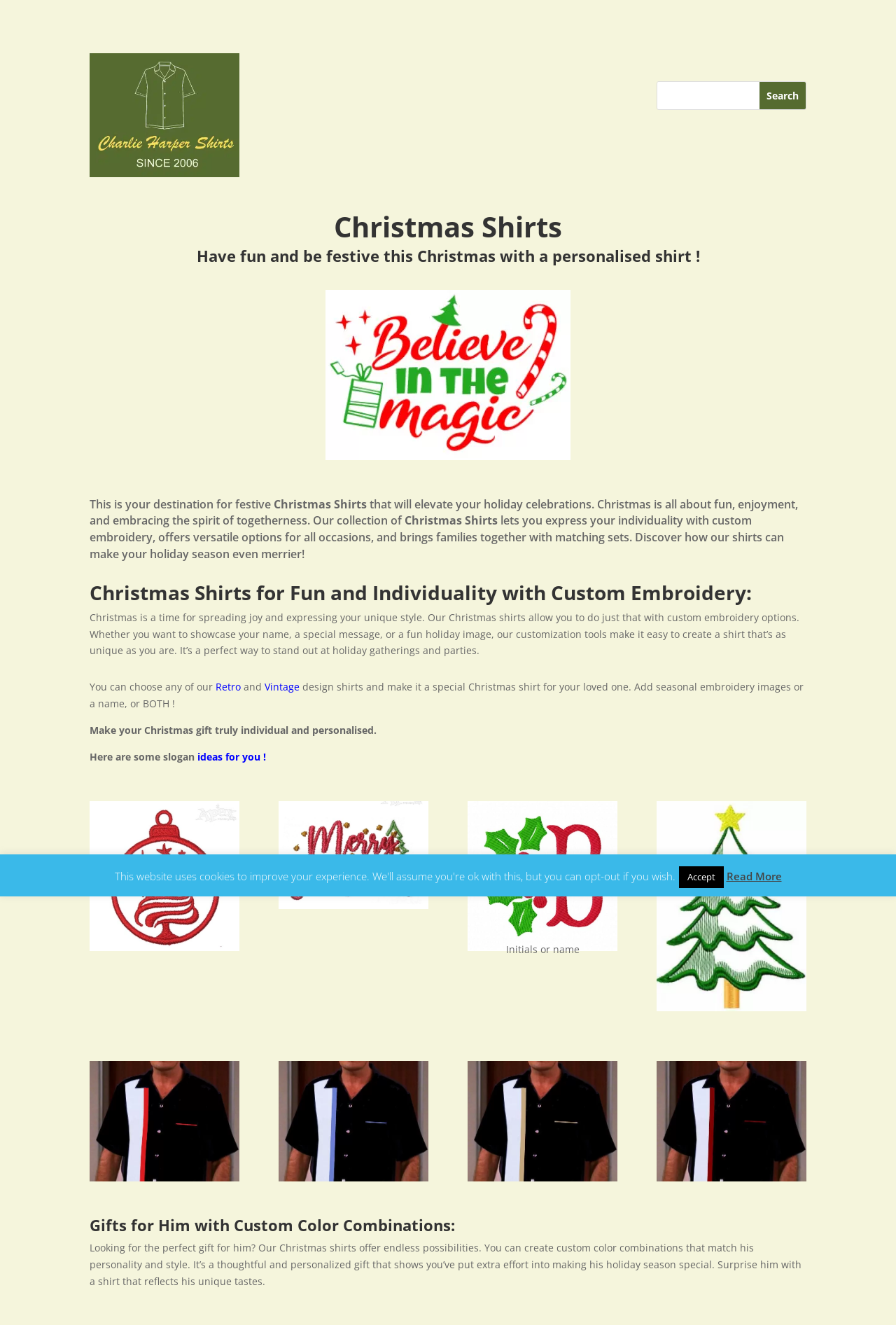Explain the contents of the webpage comprehensively.

This webpage is about Christmas shirts, specifically personalized ones from Charlie Harper Shirts. At the top left, there is a logo of Charlie Harper Shirts, and next to it, a search bar with a search button. Below the logo, there are two headings: "Christmas Shirts" and "Have fun and be festive this Christmas with a personalised shirt!".

On the left side of the page, there is a large image of Christmas shirts, and below it, a block of text that describes the festive atmosphere of Christmas and how the shirts can elevate holiday celebrations. The text also mentions that the shirts can be customized with embroidery, making them unique and special.

Further down, there is a heading "Christmas Shirts for Fun and Individuality with Custom Embroidery:" followed by a paragraph that explains how the customization tools allow users to create a shirt that reflects their unique style. There are also links to different design options, such as "Retro" and "Vintage".

Below this section, there are three images of Christmas shirt embroidery designs, and a paragraph that suggests adding seasonal embroidery images or a name to make the gift truly individual. There is also a section that provides slogan ideas for the shirts.

On the right side of the page, there are four links to different shirt styles, each with an accompanying image. These links are "Vintage styling mens shirt", "Featured retro style shirt", "Featured bowling shirts", and "Retro bowling shirt".

At the bottom of the page, there is a heading "Gifts for Him with Custom Color Combinations:" followed by a paragraph that describes how the shirts can be customized with color combinations that match the recipient's personality and style. Finally, there are two buttons: "Accept" and "Read More".